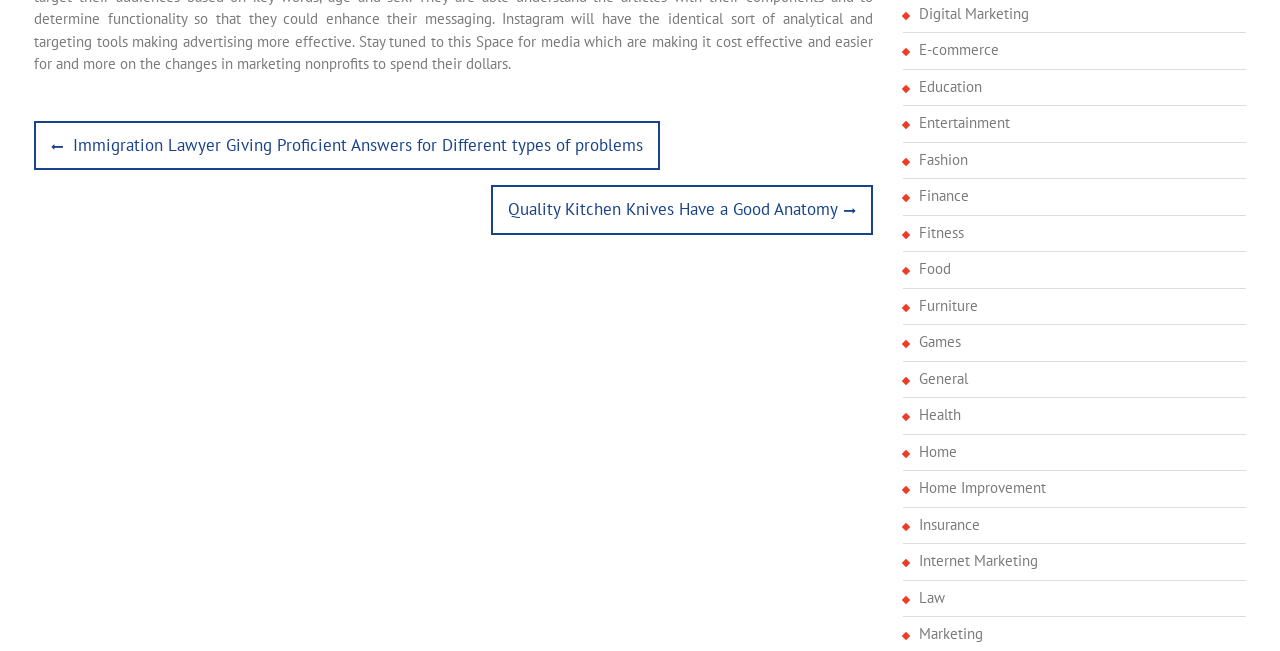Determine the bounding box coordinates of the clickable element necessary to fulfill the instruction: "View posts about Digital Marketing". Provide the coordinates as four float numbers within the 0 to 1 range, i.e., [left, top, right, bottom].

[0.718, 0.004, 0.93, 0.039]